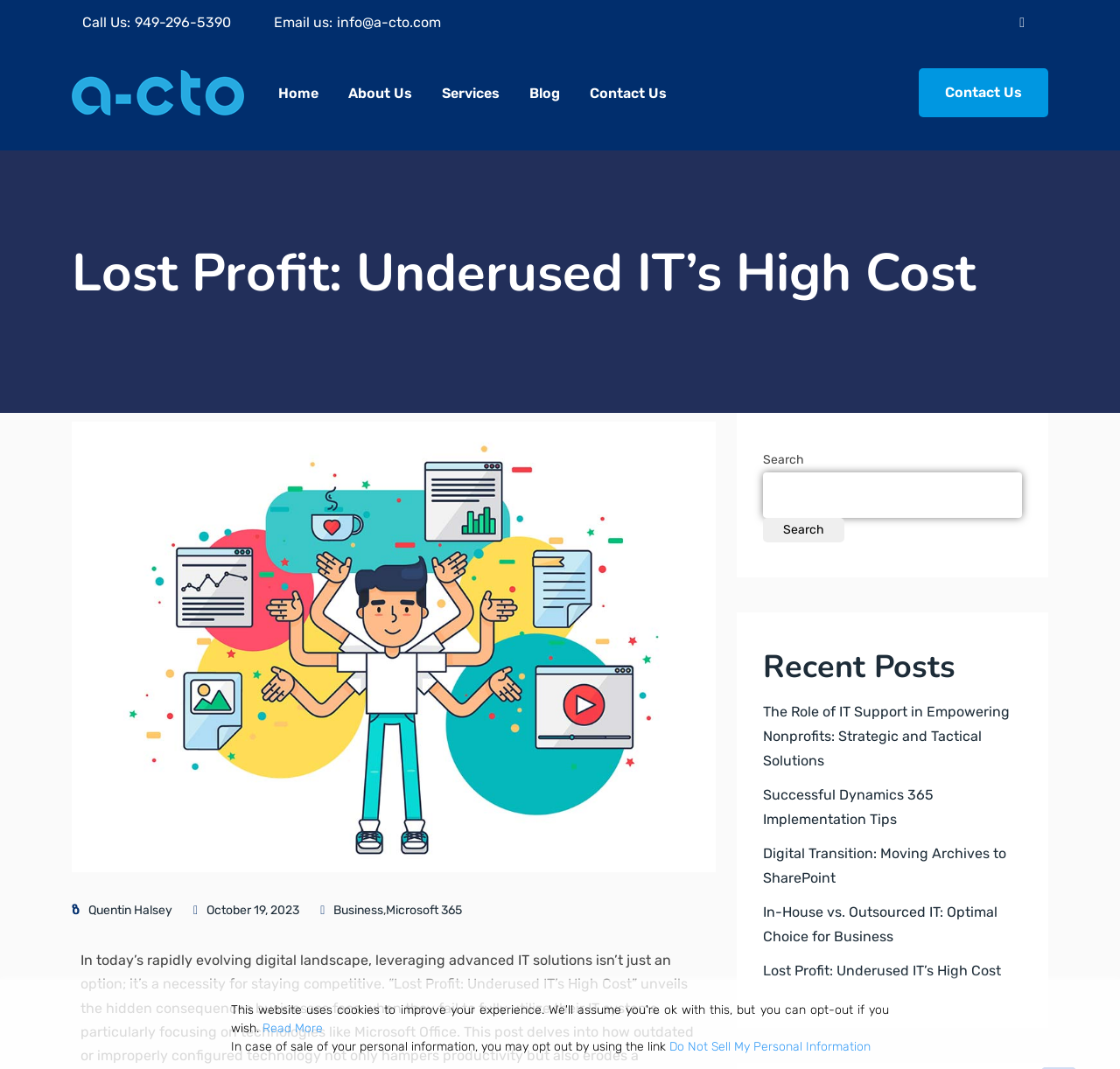Answer this question in one word or a short phrase: What is the email address to contact?

info@a-cto.com